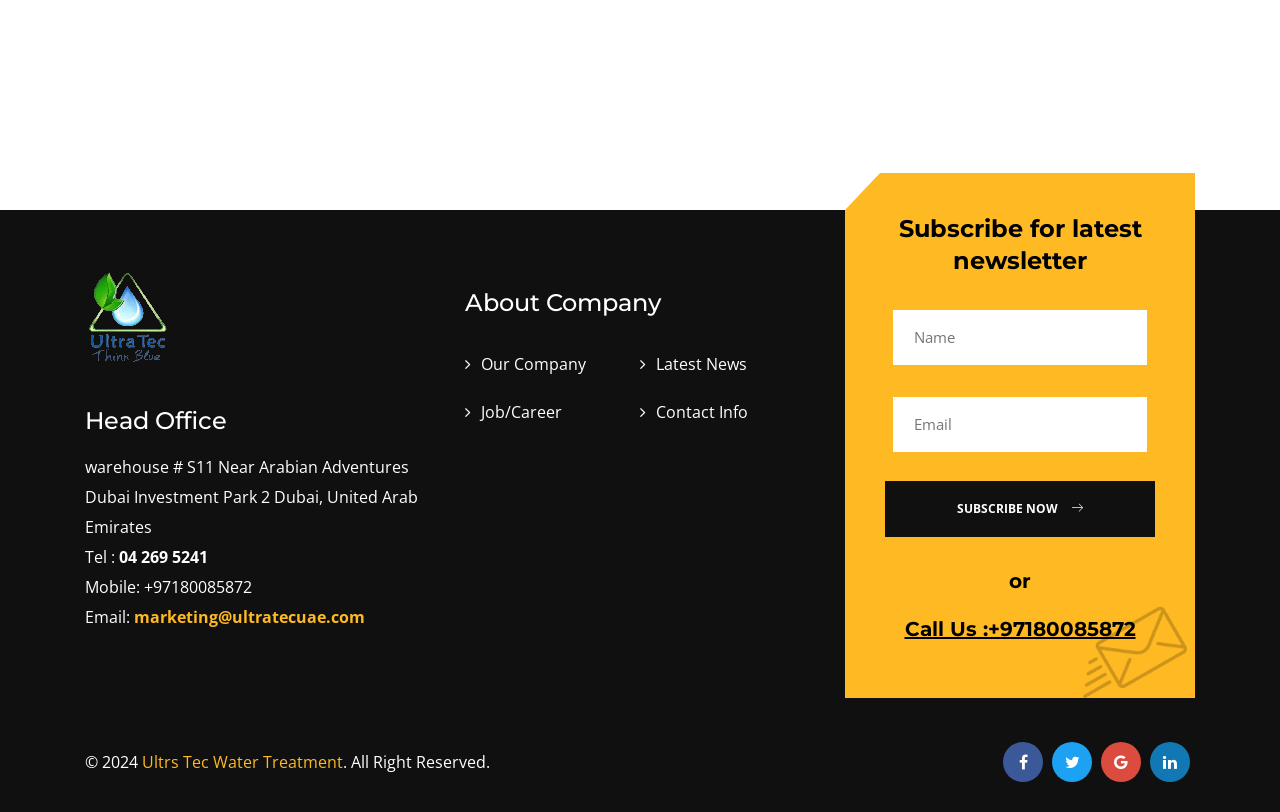Please indicate the bounding box coordinates of the element's region to be clicked to achieve the instruction: "Click the 'Ultrs Tec Water Treatment' link". Provide the coordinates as four float numbers between 0 and 1, i.e., [left, top, right, bottom].

[0.111, 0.924, 0.268, 0.951]